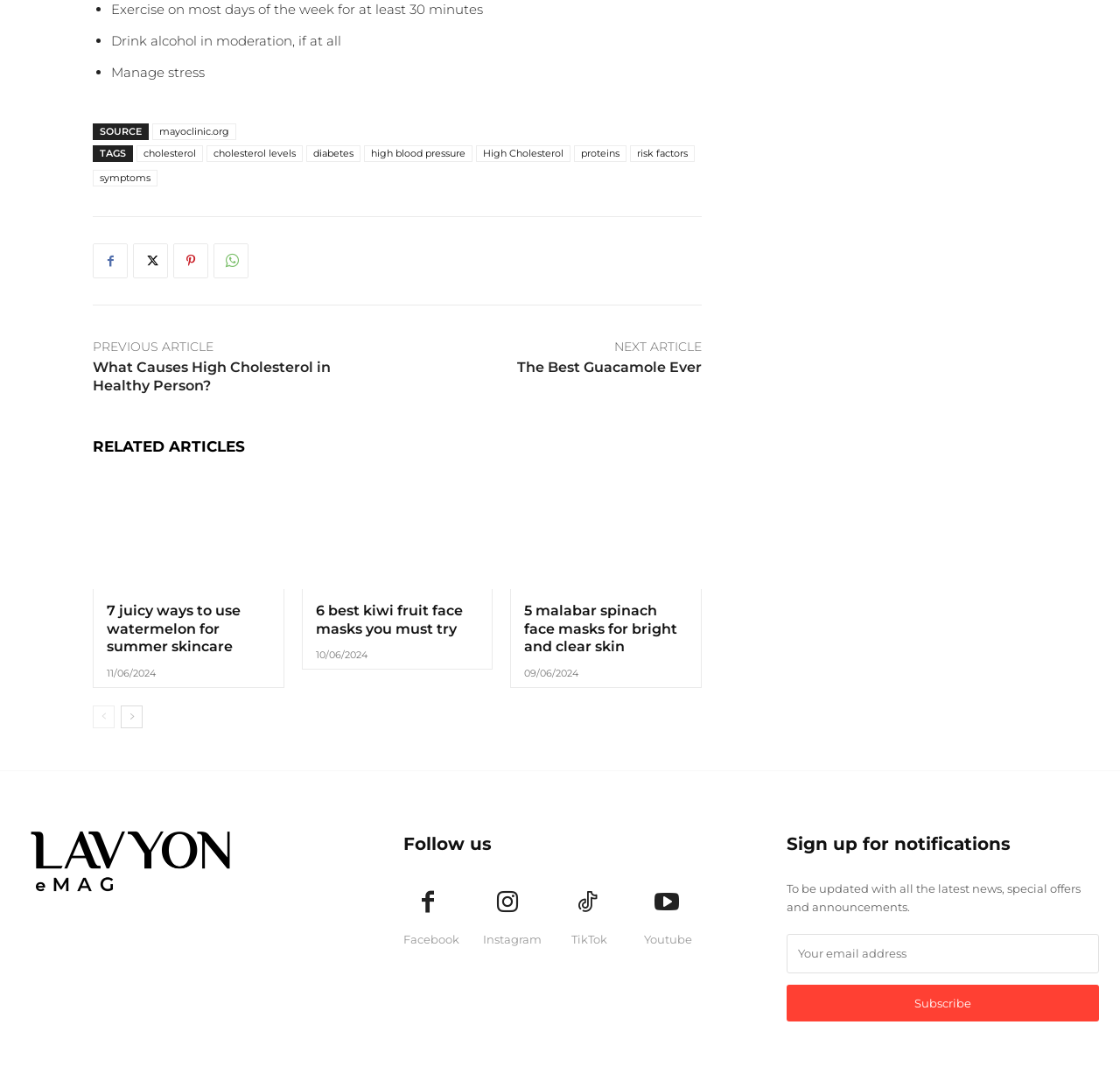What social media platforms are listed?
Utilize the information in the image to give a detailed answer to the question.

The webpage lists several social media platforms, including Facebook, Instagram, TikTok, and Youtube, with corresponding icons and links.